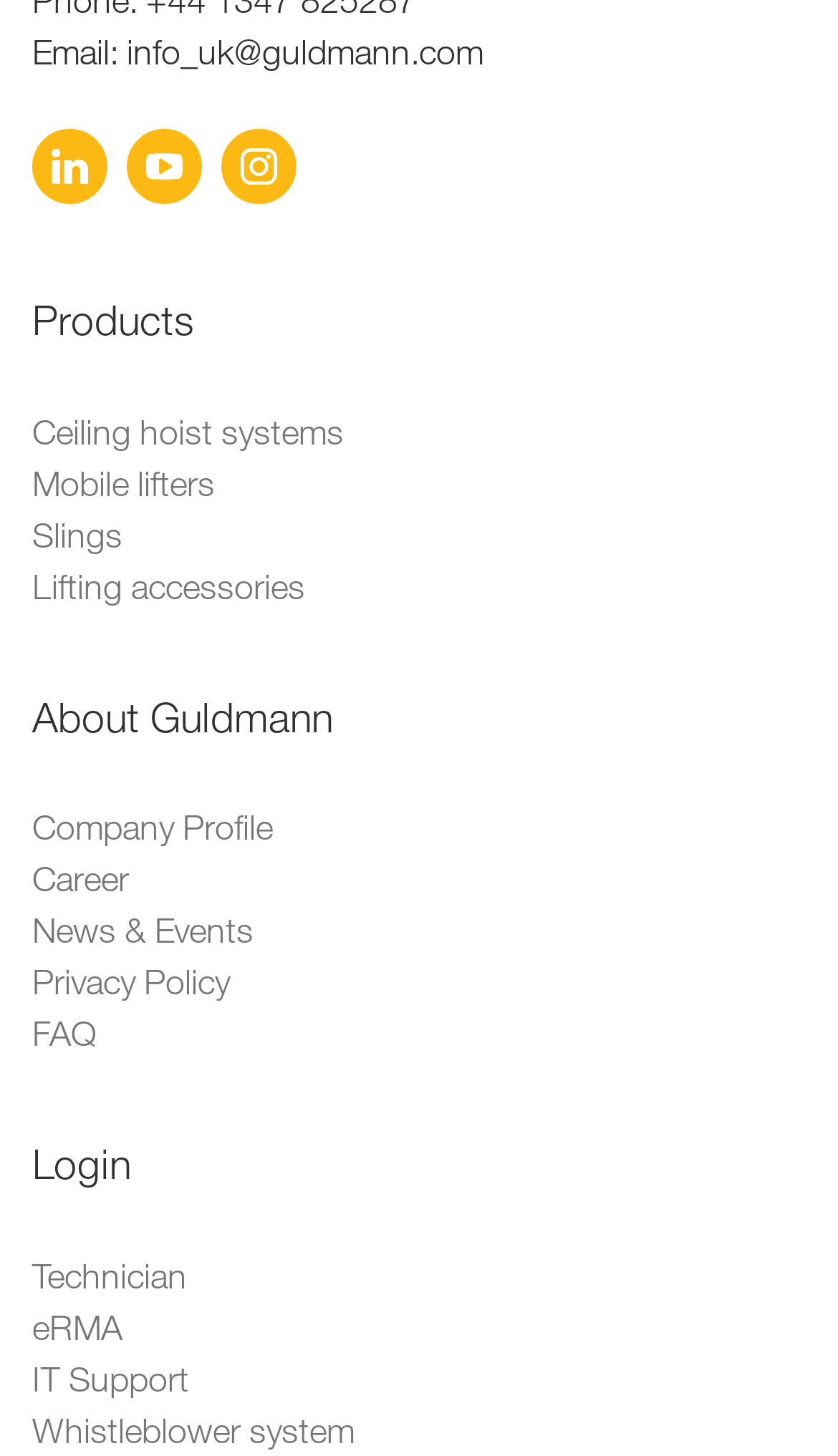Give the bounding box coordinates for the element described by: "eRMA".

[0.038, 0.893, 0.962, 0.929]